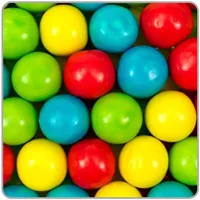Refer to the image and provide an in-depth answer to the question: 
What type of pans are mentioned in the context?

The image complements the theme of quality and flexibility in confectionery processes highlighted in the context of the Carugil conventional rotary coating pans, which are designed for such versatile applications.